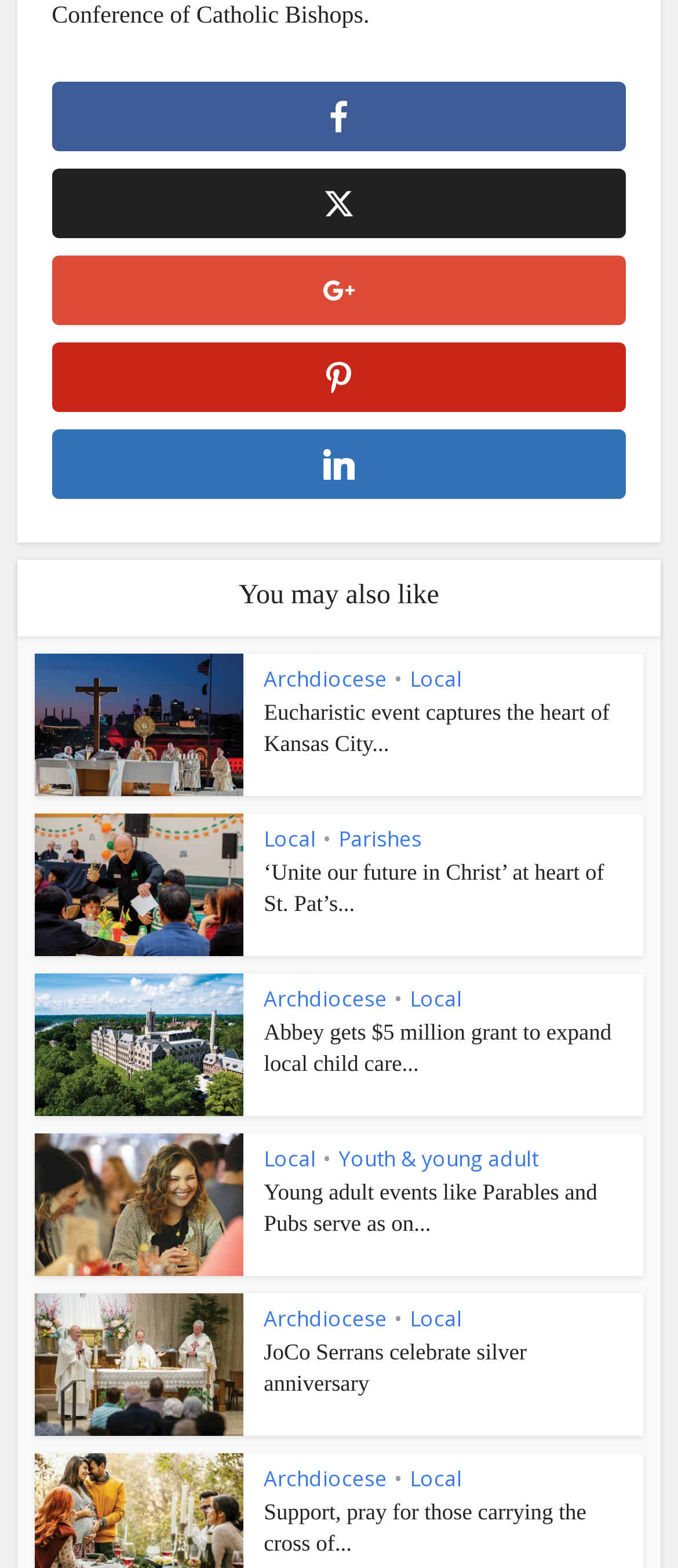How many sections are there in the webpage?
Refer to the screenshot and answer in one word or phrase.

1